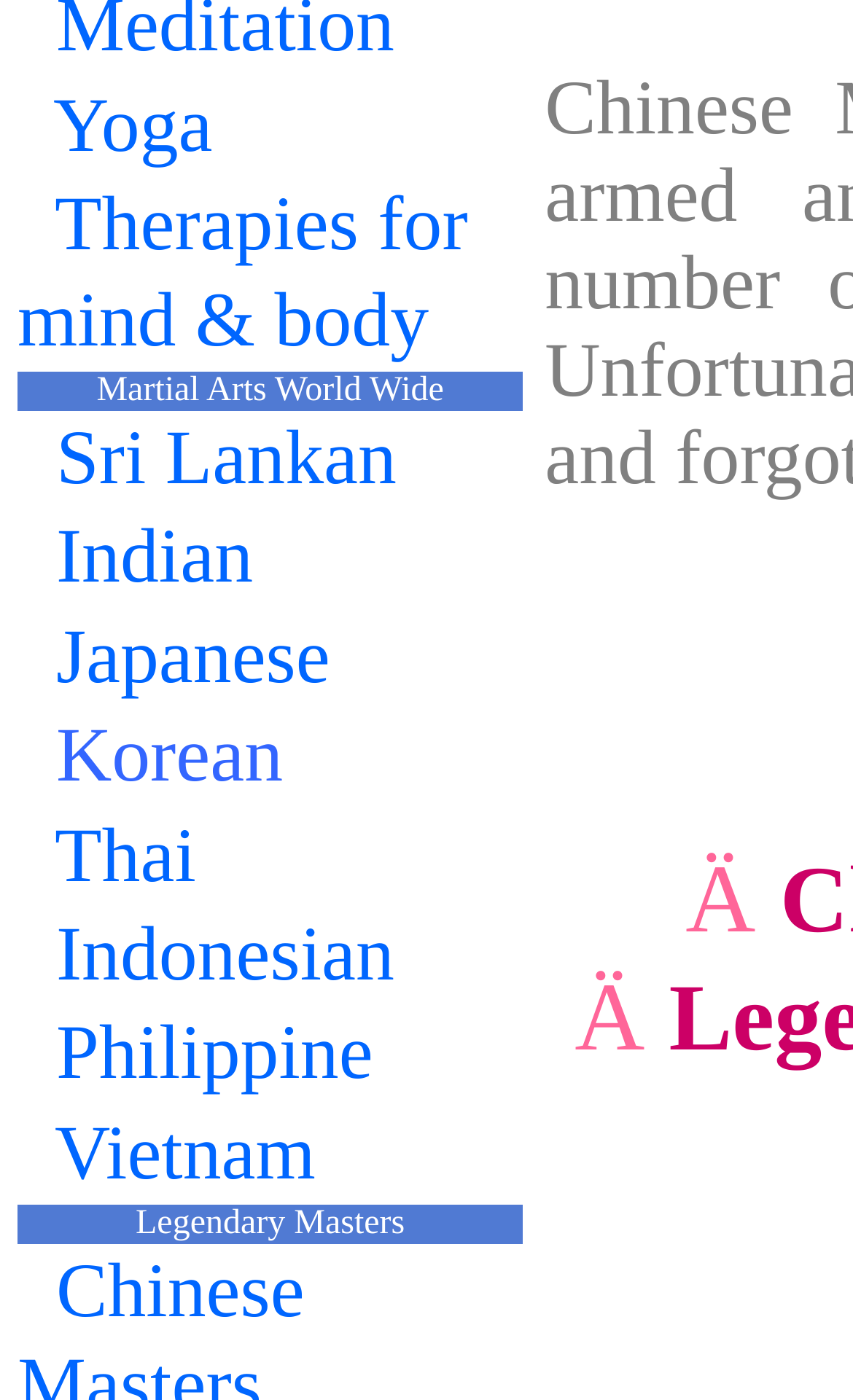What is the purpose of the 'Therapies for mind & body' link?
Based on the image, answer the question with as much detail as possible.

The 'Therapies for mind & body' link is likely related to meditation and yoga, as it is located near the 'Meditation' and 'Yoga' links at the top of the page. Its purpose is to provide information or resources about therapies for mental and physical well-being.